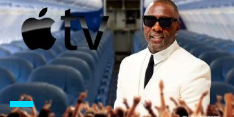Where is the scene set?
Based on the image, answer the question with as much detail as possible.

The caption states that the individual is set against the backdrop of an 'airplane's interior', indicating that the scene is set inside an airplane.